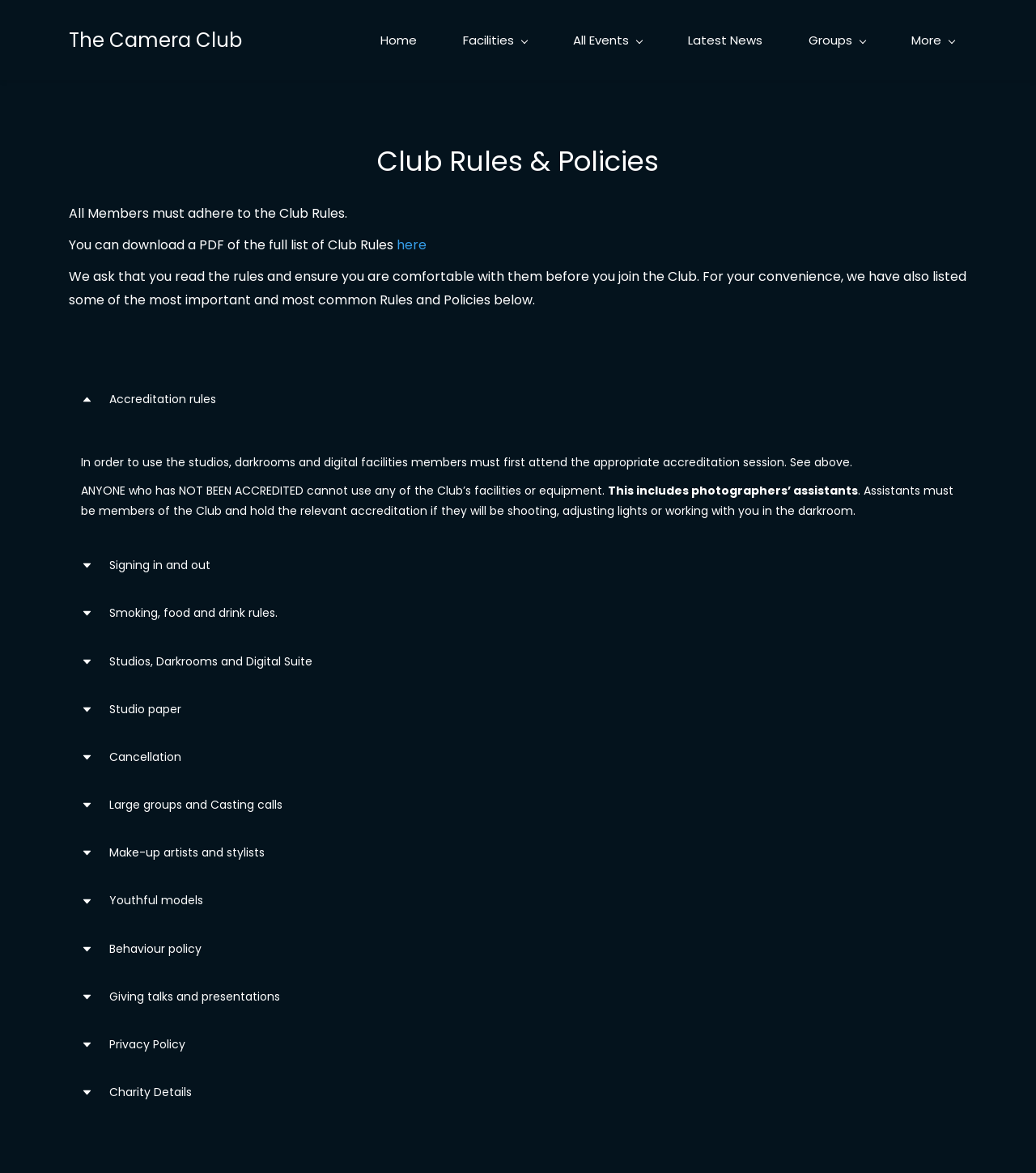Bounding box coordinates are given in the format (top-left x, top-left y, bottom-right x, bottom-right y). All values should be floating point numbers between 0 and 1. Provide the bounding box coordinate for the UI element described as: More

[0.867, 0.023, 0.934, 0.045]